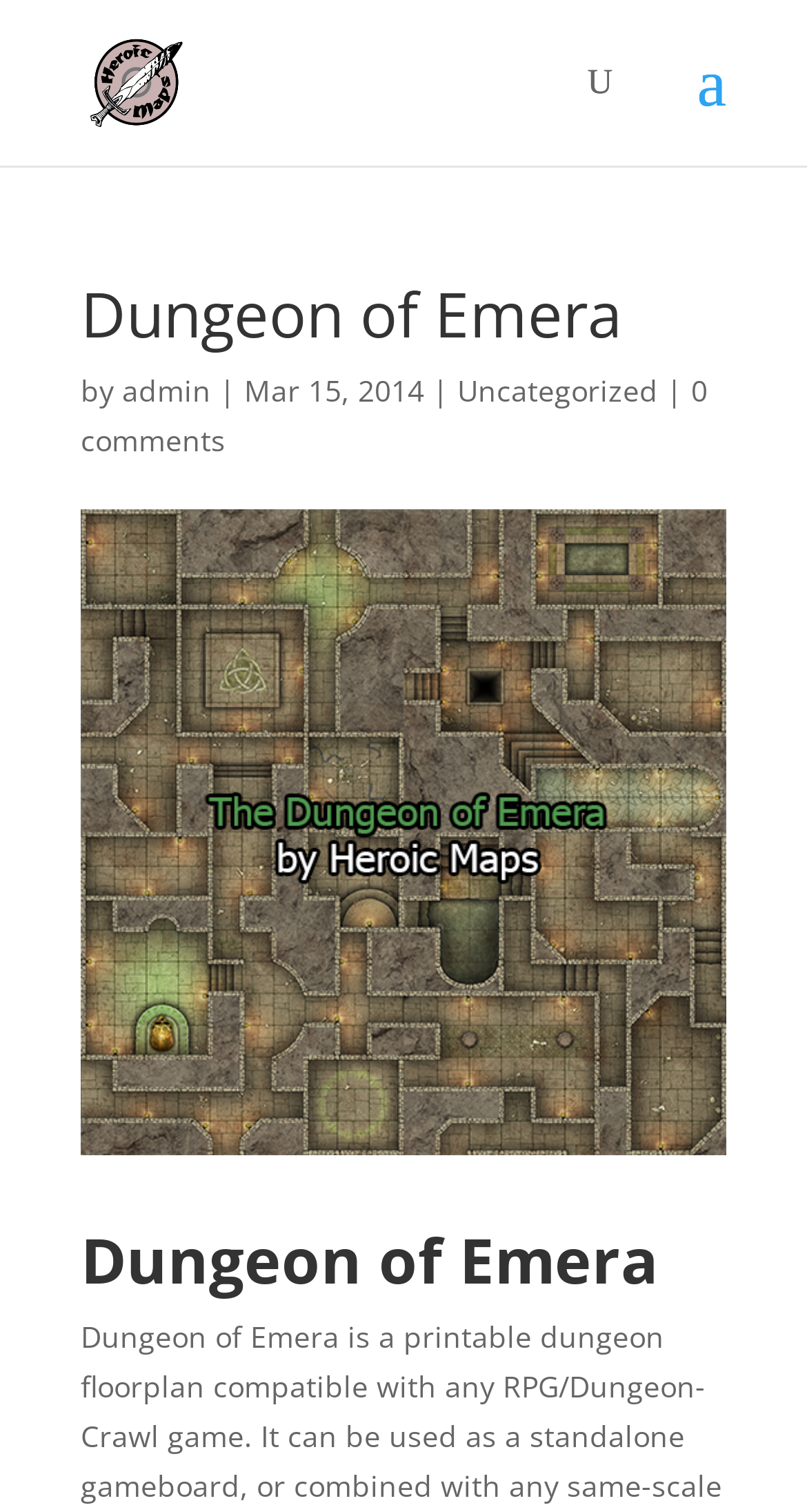Provide a brief response to the question using a single word or phrase: 
Who created the dungeon?

admin